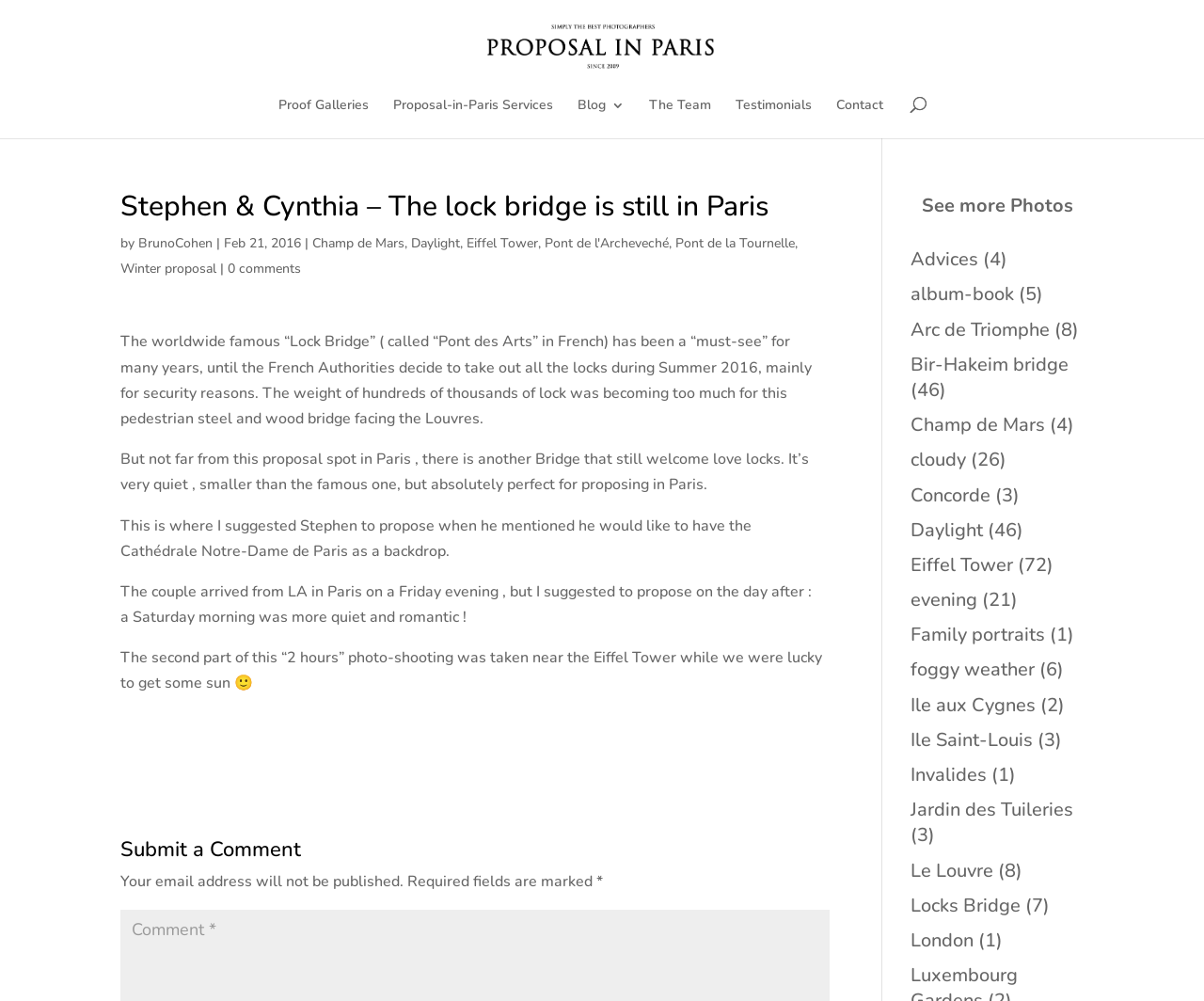What is the name of the photographer?
Based on the screenshot, provide your answer in one word or phrase.

BrunoCohen